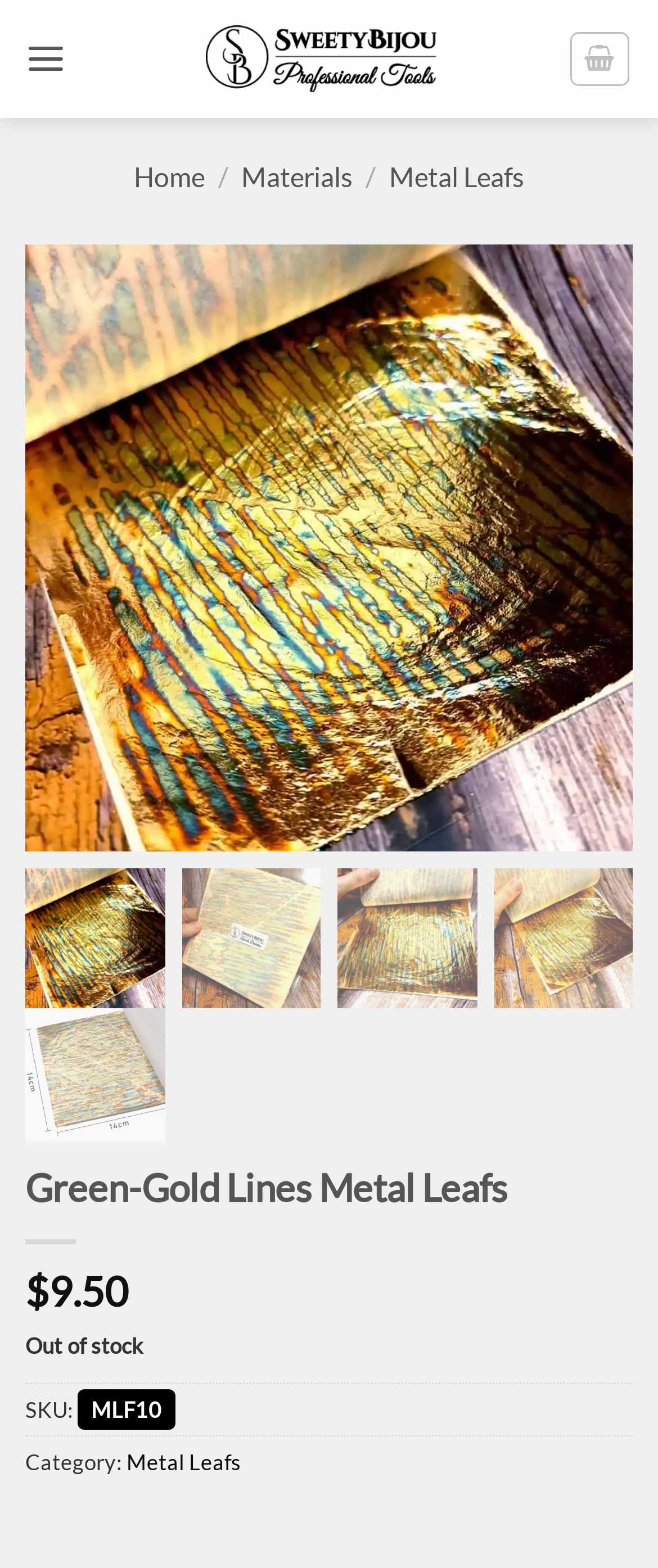Provide the bounding box coordinates in the format (top-left x, top-left y, bottom-right x, bottom-right y). All values are floating point numbers between 0 and 1. Determine the bounding box coordinate of the UI element described as: alt="Green-Gold Lines Metal Leafs (34448)"

[0.038, 0.156, 0.962, 0.543]